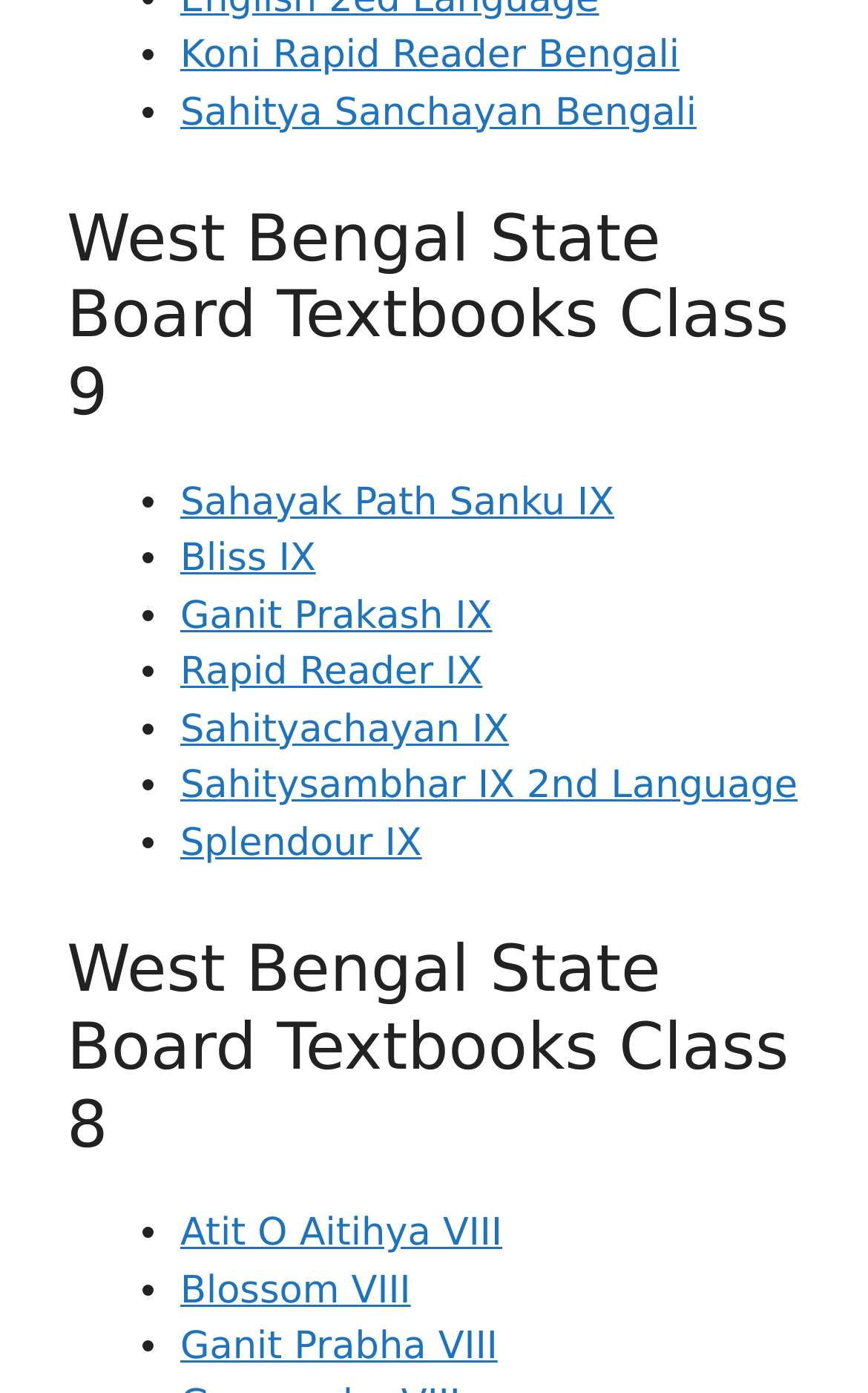Please provide a comprehensive response to the question based on the details in the image: How many textbooks are listed for Class 9?

The webpage lists 7 textbooks for Class 9, which are 'Koni Rapid Reader Bengali', 'Sahitya Sanchayan Bengali', 'Sahayak Path Sanku IX', 'Bliss IX', 'Ganit Prakash IX', 'Rapid Reader IX', and 'Sahityachayan IX'.